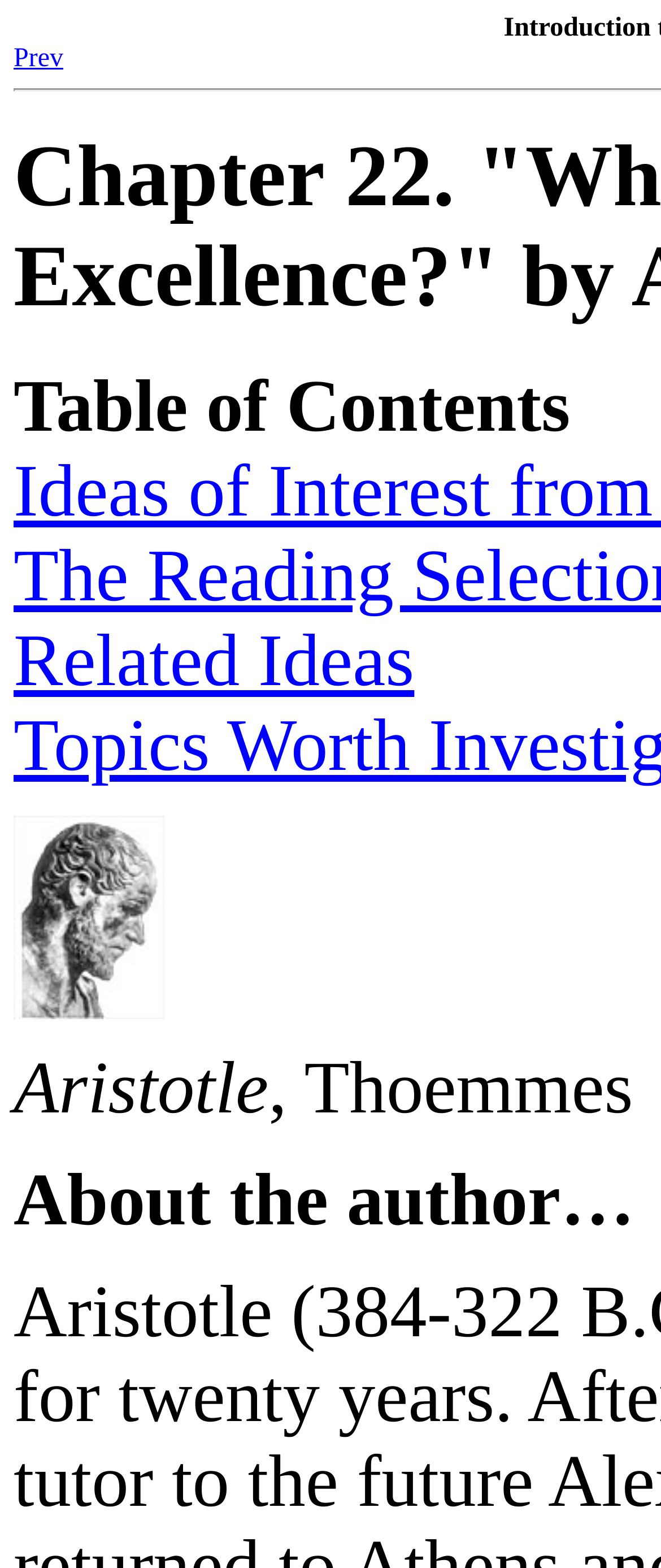What is the topic of the webpage?
Using the image as a reference, answer the question in detail.

The topic of the webpage can be inferred from the static text element 'What is the Life of Excellence?' which is likely the title of the webpage.